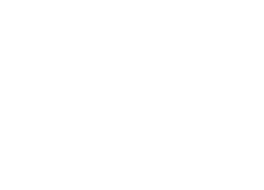Describe every aspect of the image in detail.

The image represents a visual concept related to "Digital Marketing." It is likely an illustration or graphic that captures key elements of digital marketing strategies, tools, or techniques. The image is designed to engage viewers and enhance the content of an article focusing on the impact of digital marketing in today's business landscape. Positioned within a section titled "You May Have Missed," it serves to attract attention and provide a visual cue that complements the written content, inviting readers to delve deeper into the subject matter.